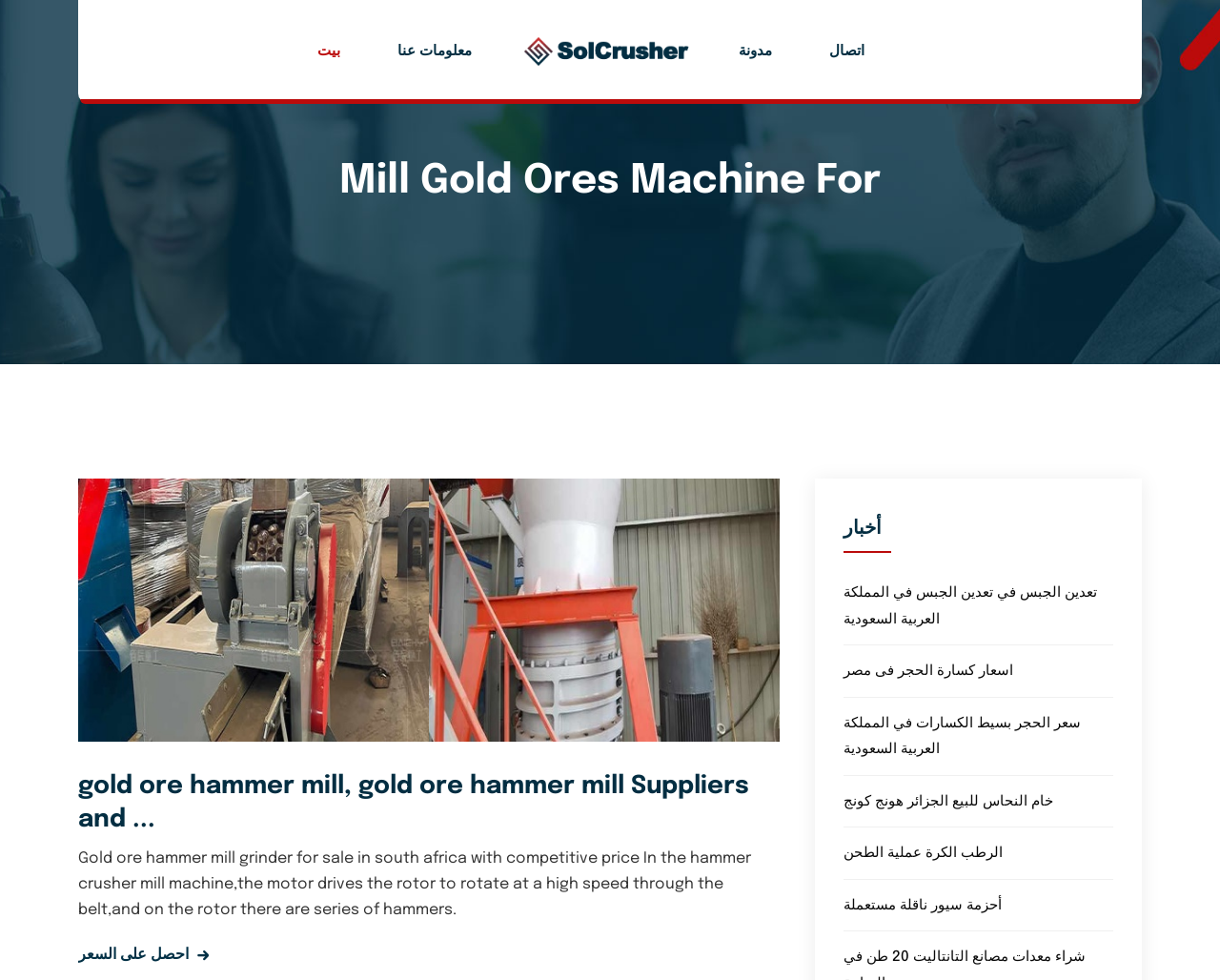Provide a brief response to the question using a single word or phrase: 
How many images are there on the webpage?

3